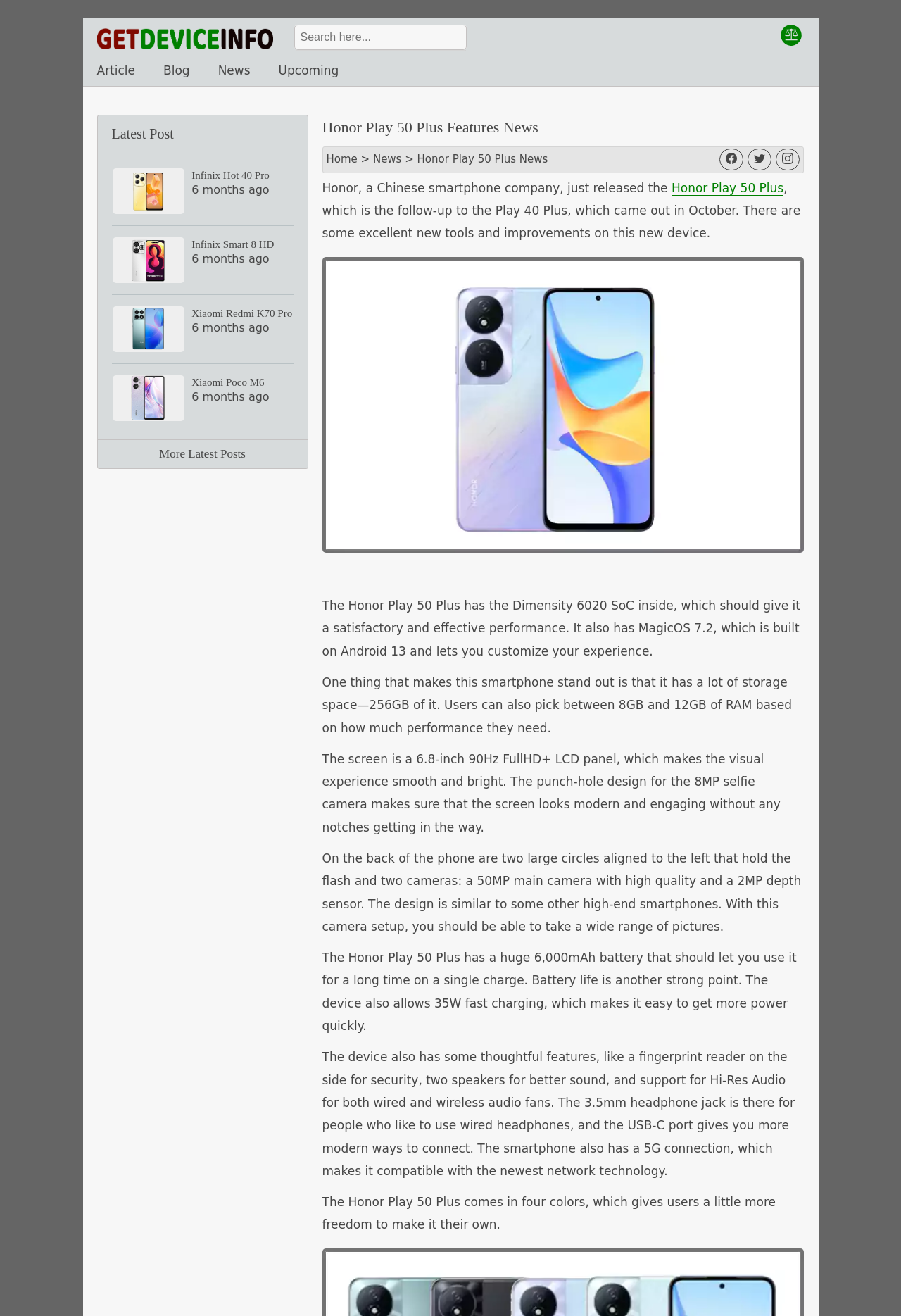Can you pinpoint the bounding box coordinates for the clickable element required for this instruction: "Learn more about the Honor Play 50 Plus"? The coordinates should be four float numbers between 0 and 1, i.e., [left, top, right, bottom].

[0.745, 0.137, 0.87, 0.149]